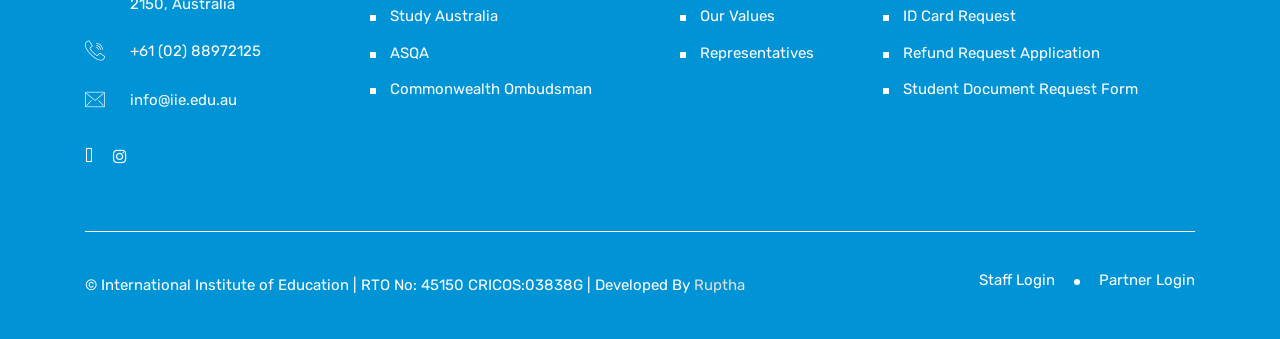Given the description "+61 (02) 88972125", determine the bounding box of the corresponding UI element.

[0.102, 0.125, 0.204, 0.178]